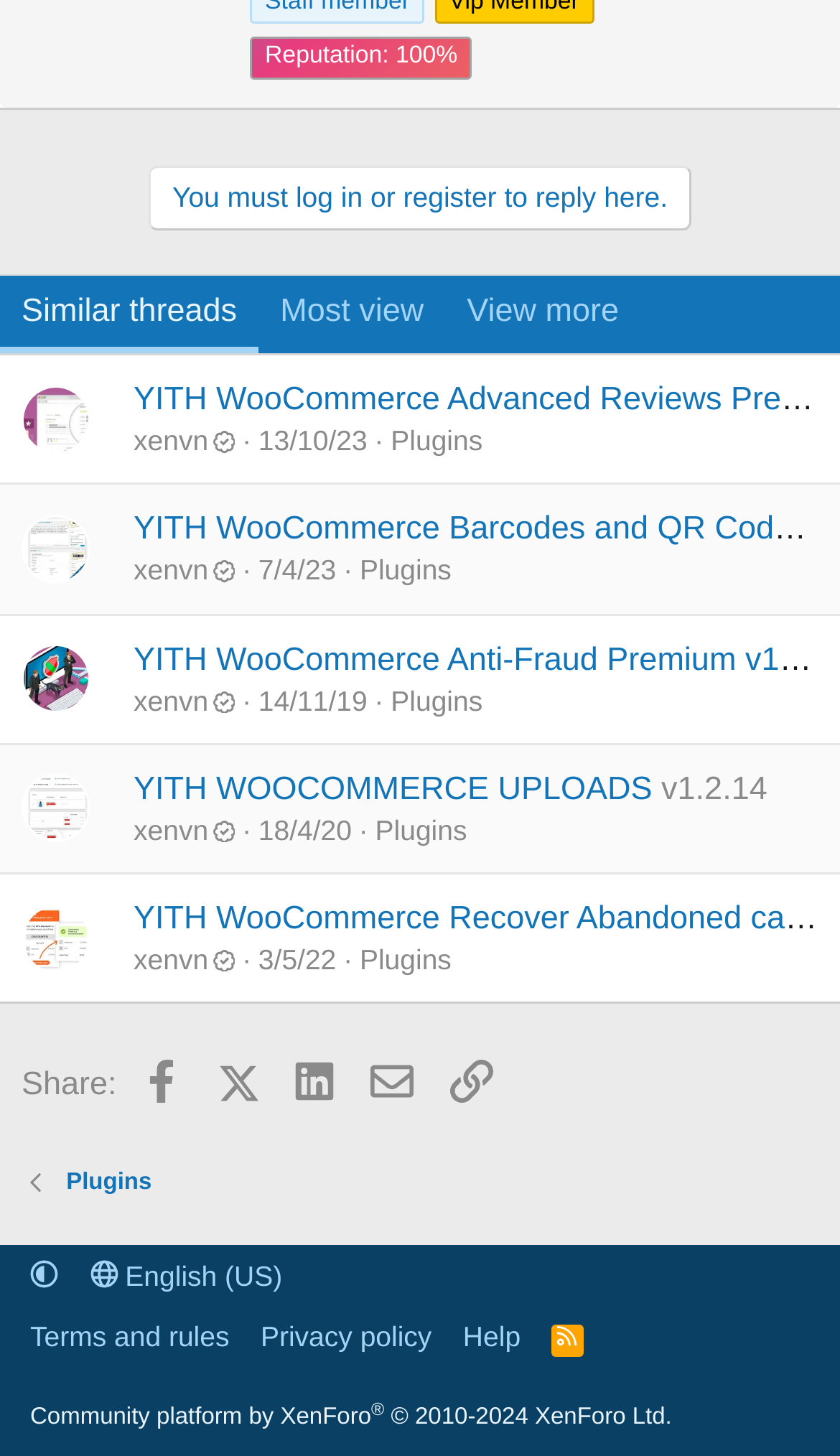Locate the bounding box coordinates of the clickable part needed for the task: "Click on the 'YITH WooCommerce Advanced Reviews Premium' link".

[0.026, 0.265, 0.108, 0.312]